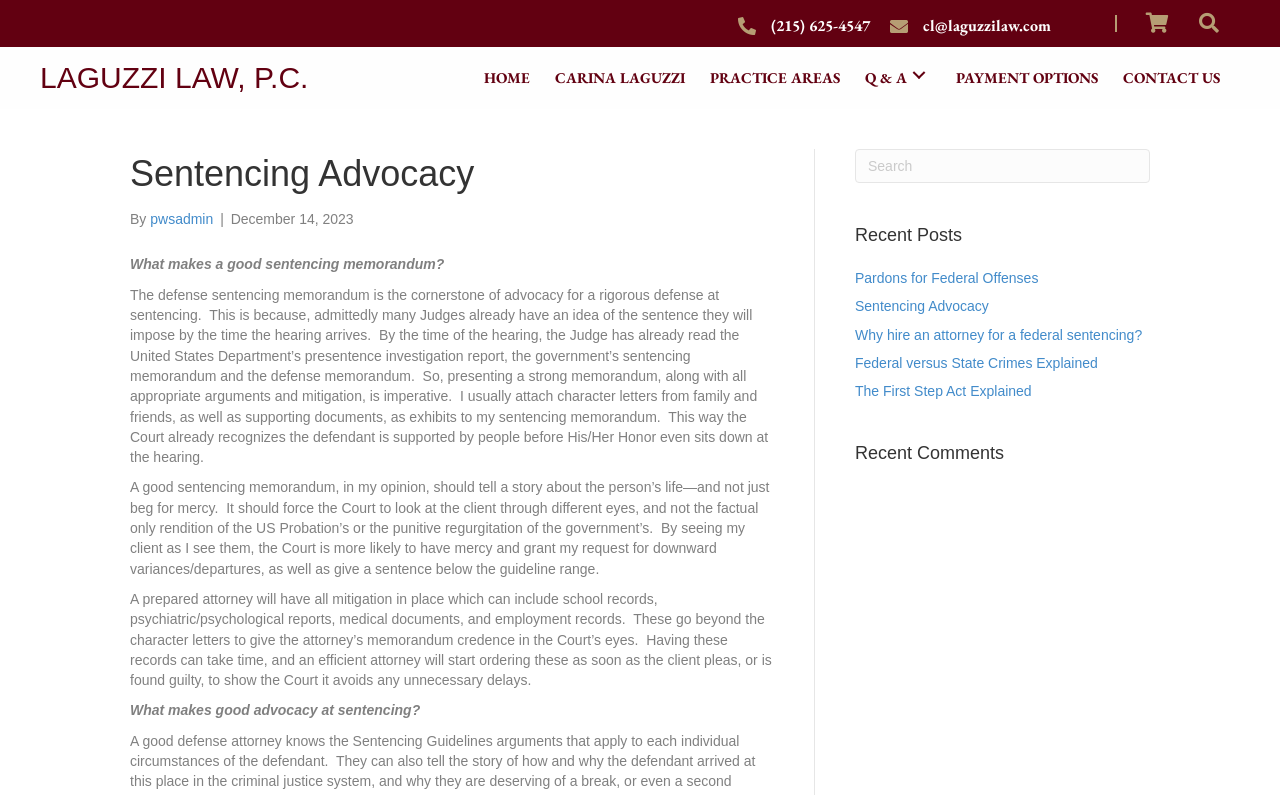Please identify the bounding box coordinates of the element's region that I should click in order to complete the following instruction: "Click the 'Q & A' submenu". The bounding box coordinates consist of four float numbers between 0 and 1, i.e., [left, top, right, bottom].

[0.668, 0.074, 0.735, 0.115]